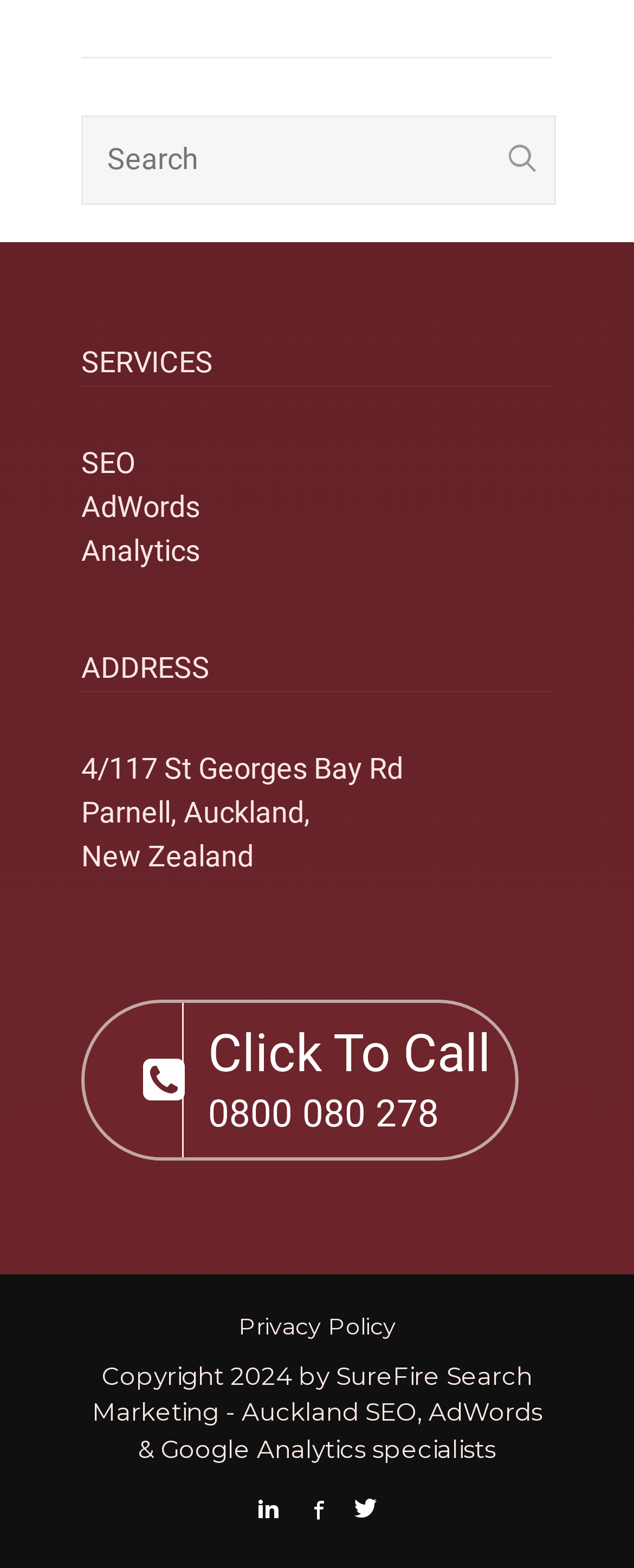Extract the bounding box coordinates for the UI element described as: "Analytics".

[0.128, 0.34, 0.315, 0.362]